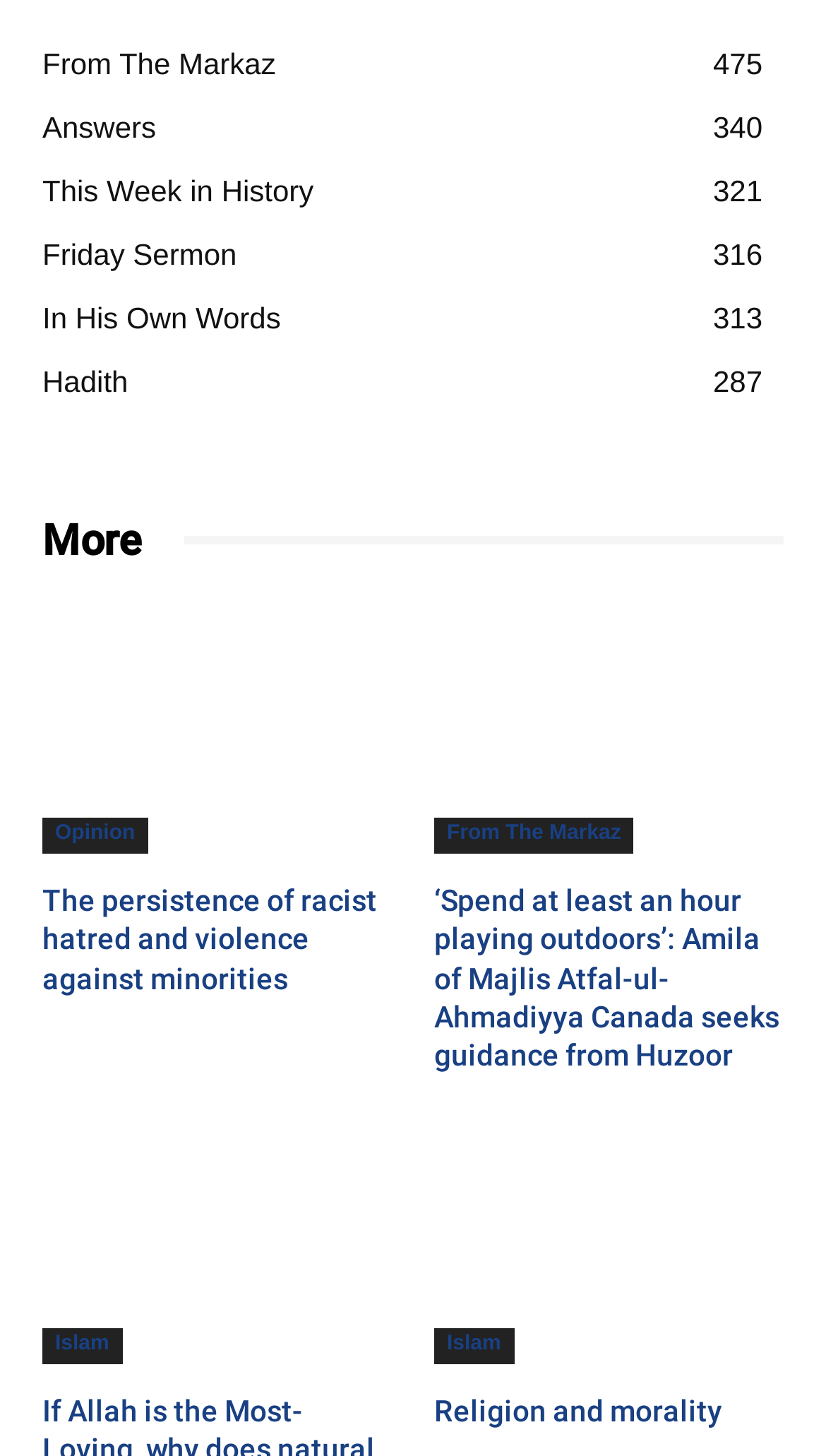Determine the bounding box coordinates for the element that should be clicked to follow this instruction: "Explore 'Religion and morality'". The coordinates should be given as four float numbers between 0 and 1, in the format [left, top, right, bottom].

[0.526, 0.955, 0.949, 0.982]